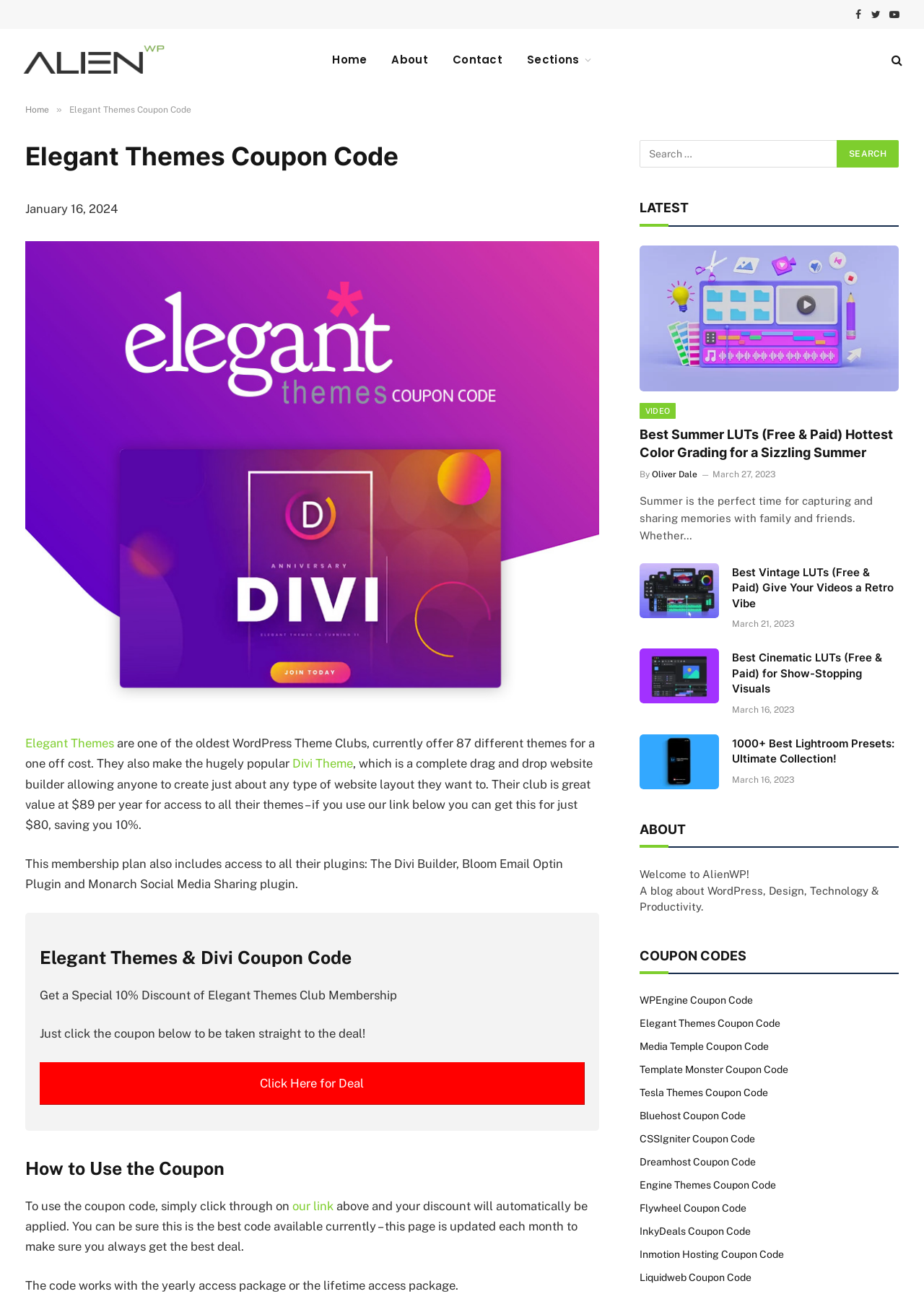Utilize the details in the image to thoroughly answer the following question: What is the name of the popular theme made by Elegant Themes?

I found the answer in the paragraph of text that describes the Elegant Themes club membership, which mentions that they make the hugely popular Divi Theme.